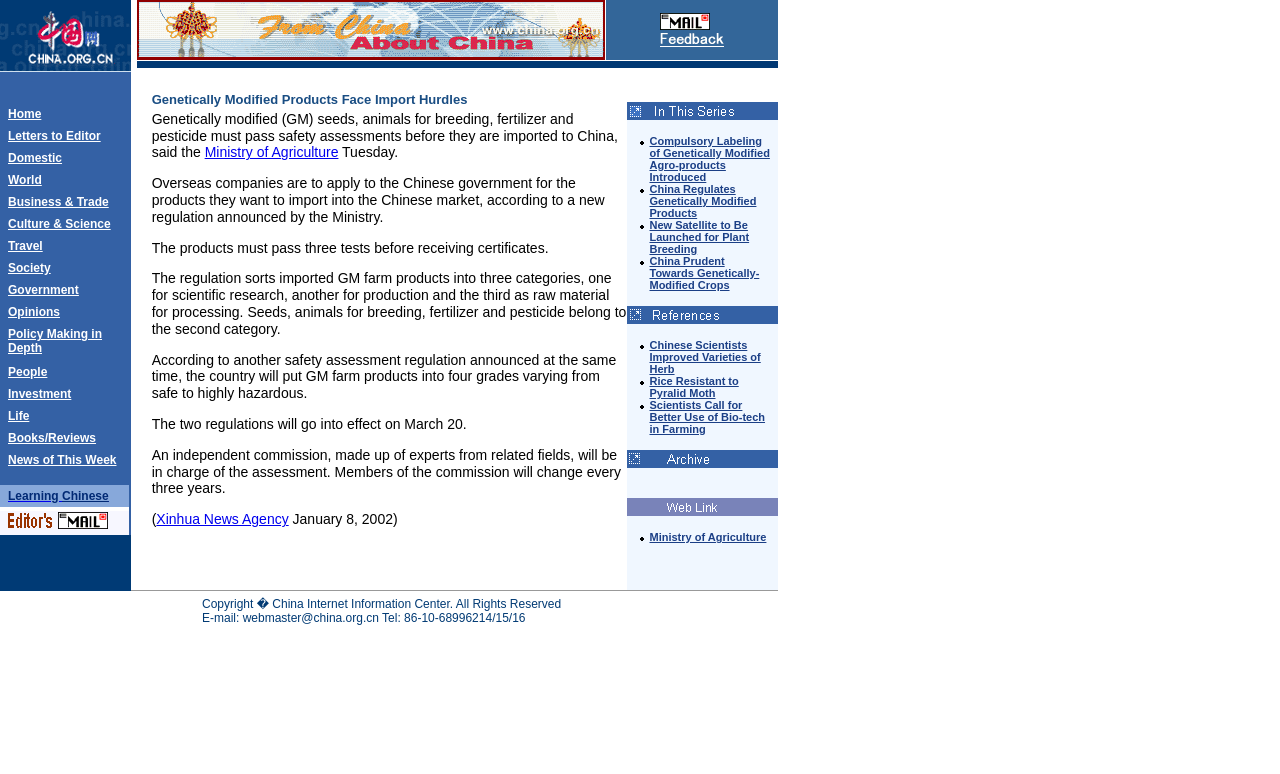Refer to the image and answer the question with as much detail as possible: How many table rows are there?

I counted the number of table rows, starting from the first row to the last row, and found 17 table rows.